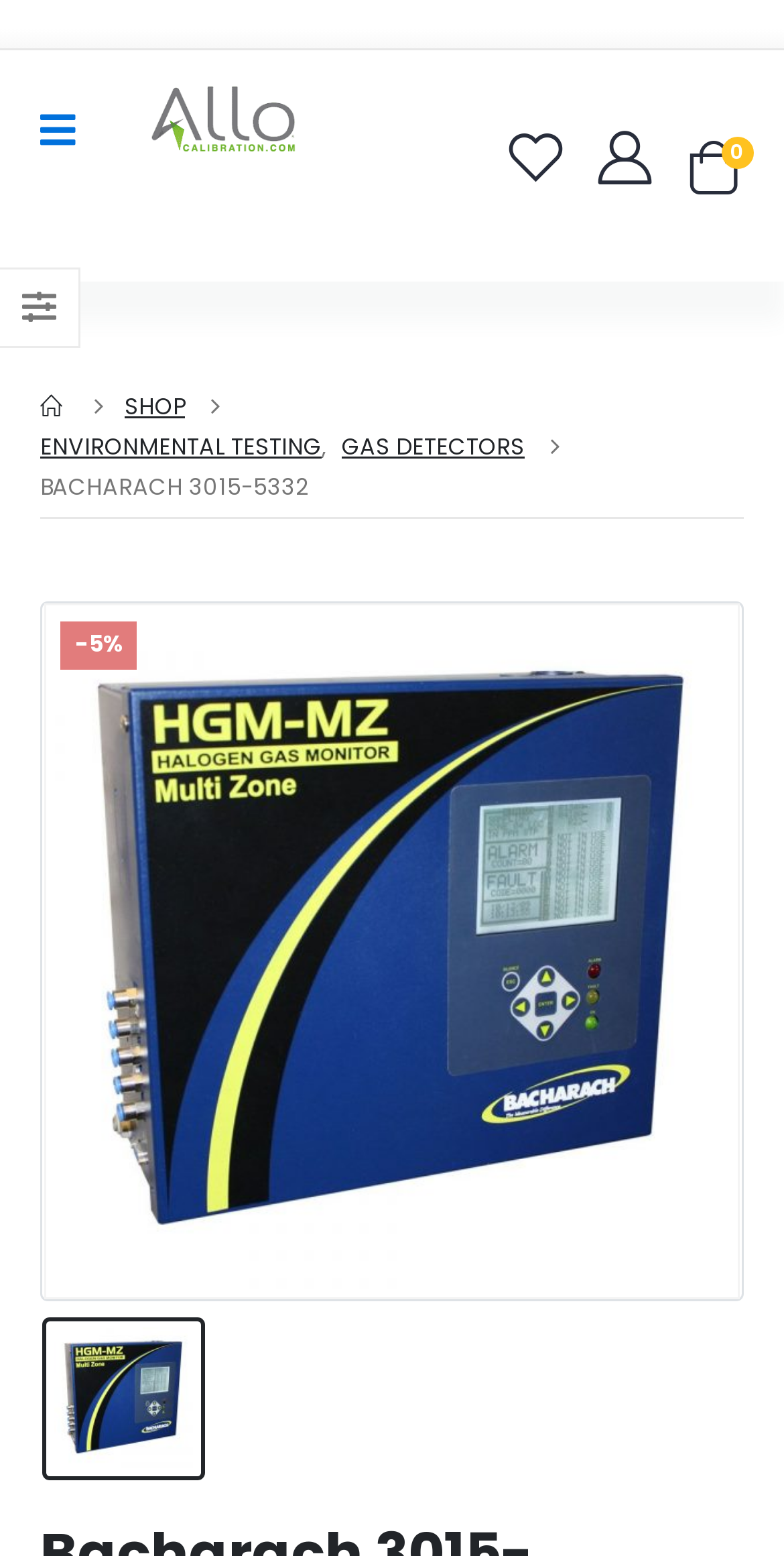What is the name of the company?
Examine the image and provide an in-depth answer to the question.

The name of the company can be inferred from the link 'Allo Calibration' with an image having the same name, which is likely the logo of the company.